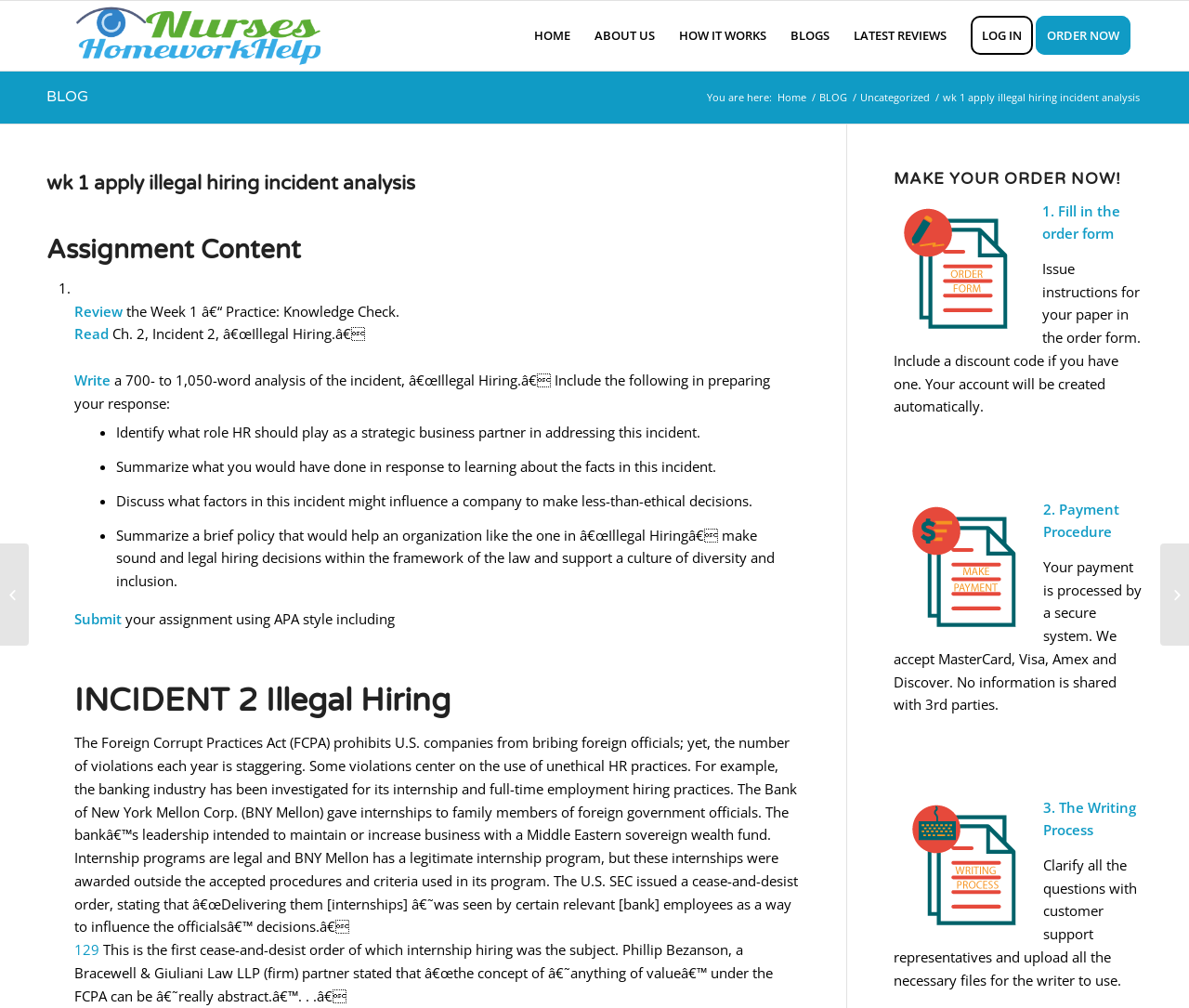Locate the UI element that matches the description HOW IT WORKS in the webpage screenshot. Return the bounding box coordinates in the format (top-left x, top-left y, bottom-right x, bottom-right y), with values ranging from 0 to 1.

[0.561, 0.001, 0.655, 0.07]